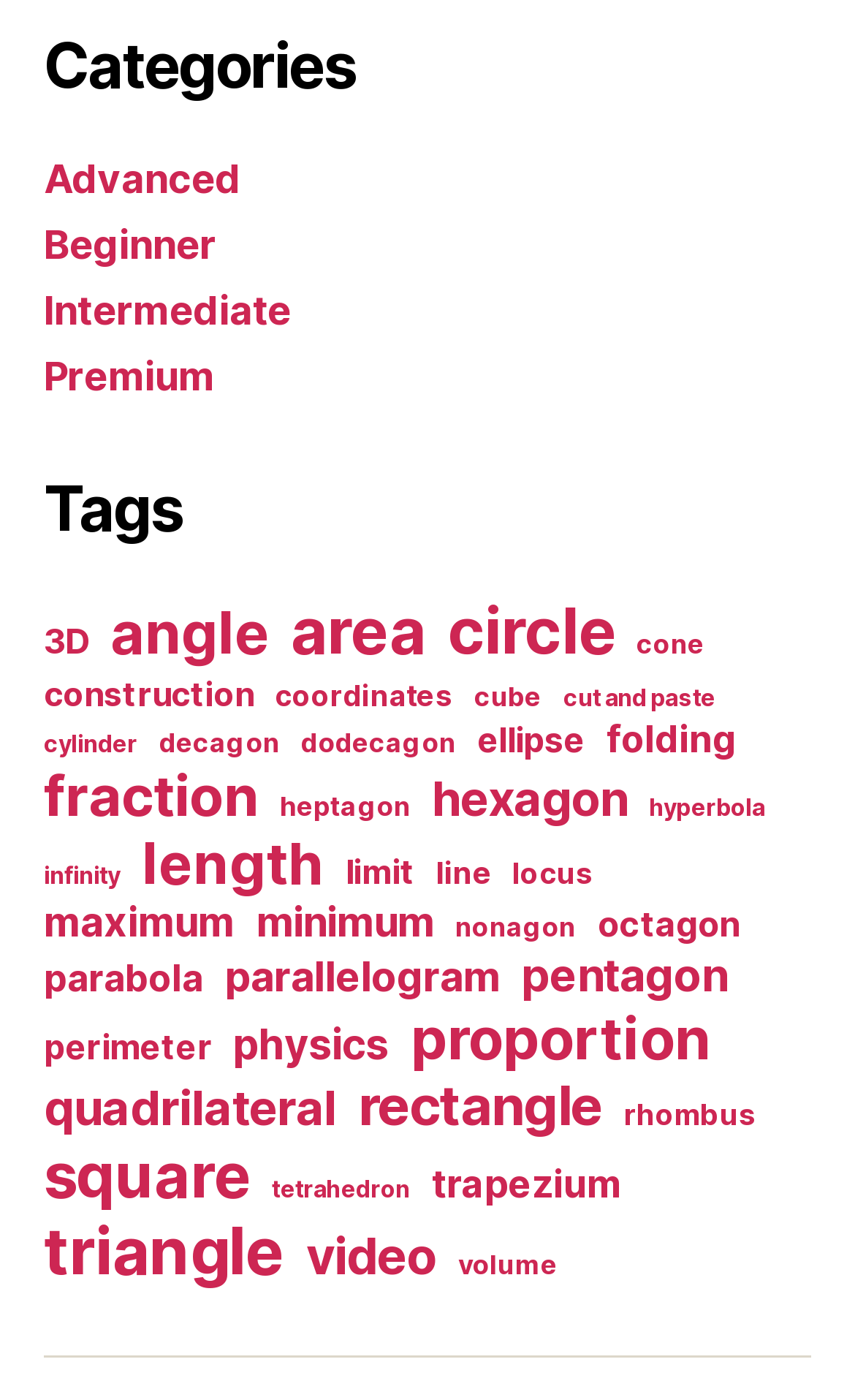Highlight the bounding box of the UI element that corresponds to this description: "cut and paste".

[0.659, 0.489, 0.837, 0.51]